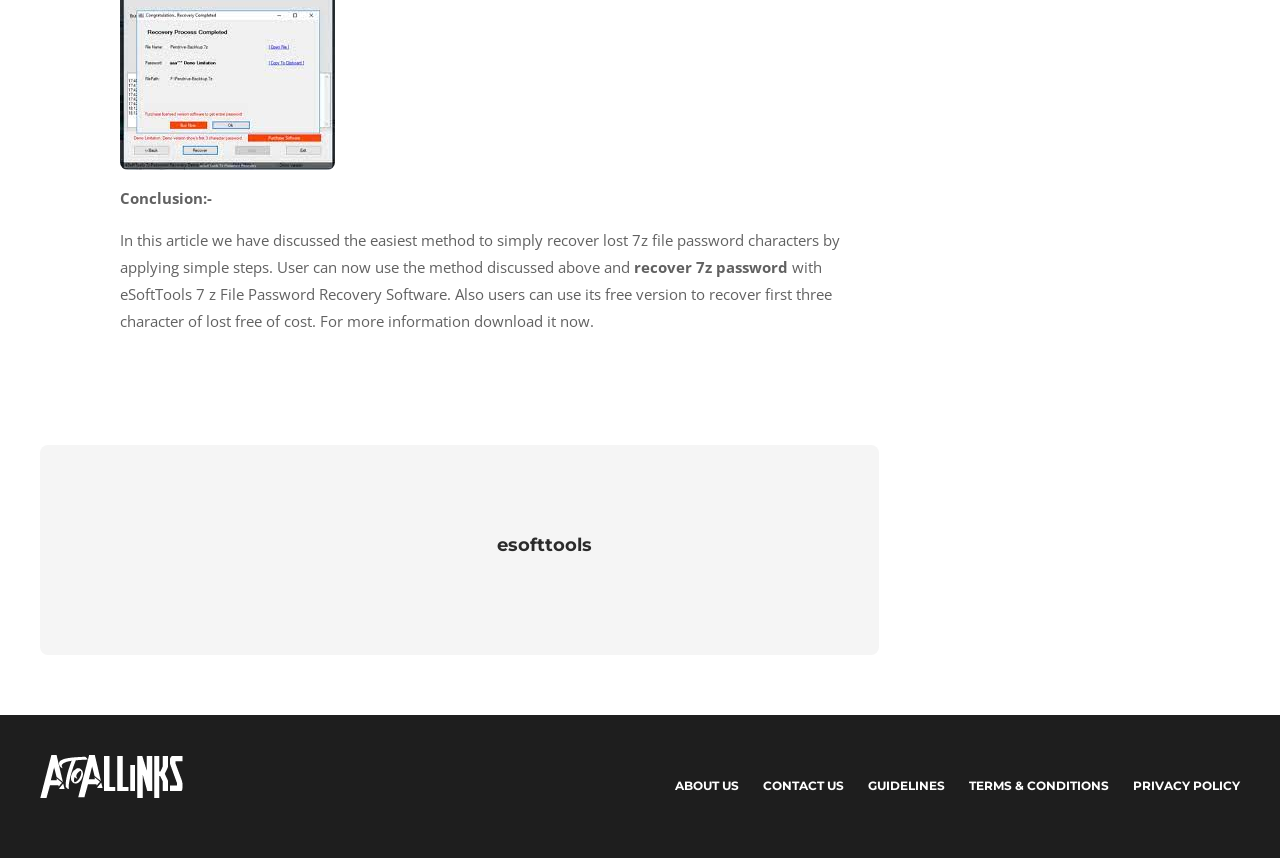Provide the bounding box coordinates of the HTML element described by the text: "Privacy Policy".

[0.885, 0.893, 0.969, 0.939]